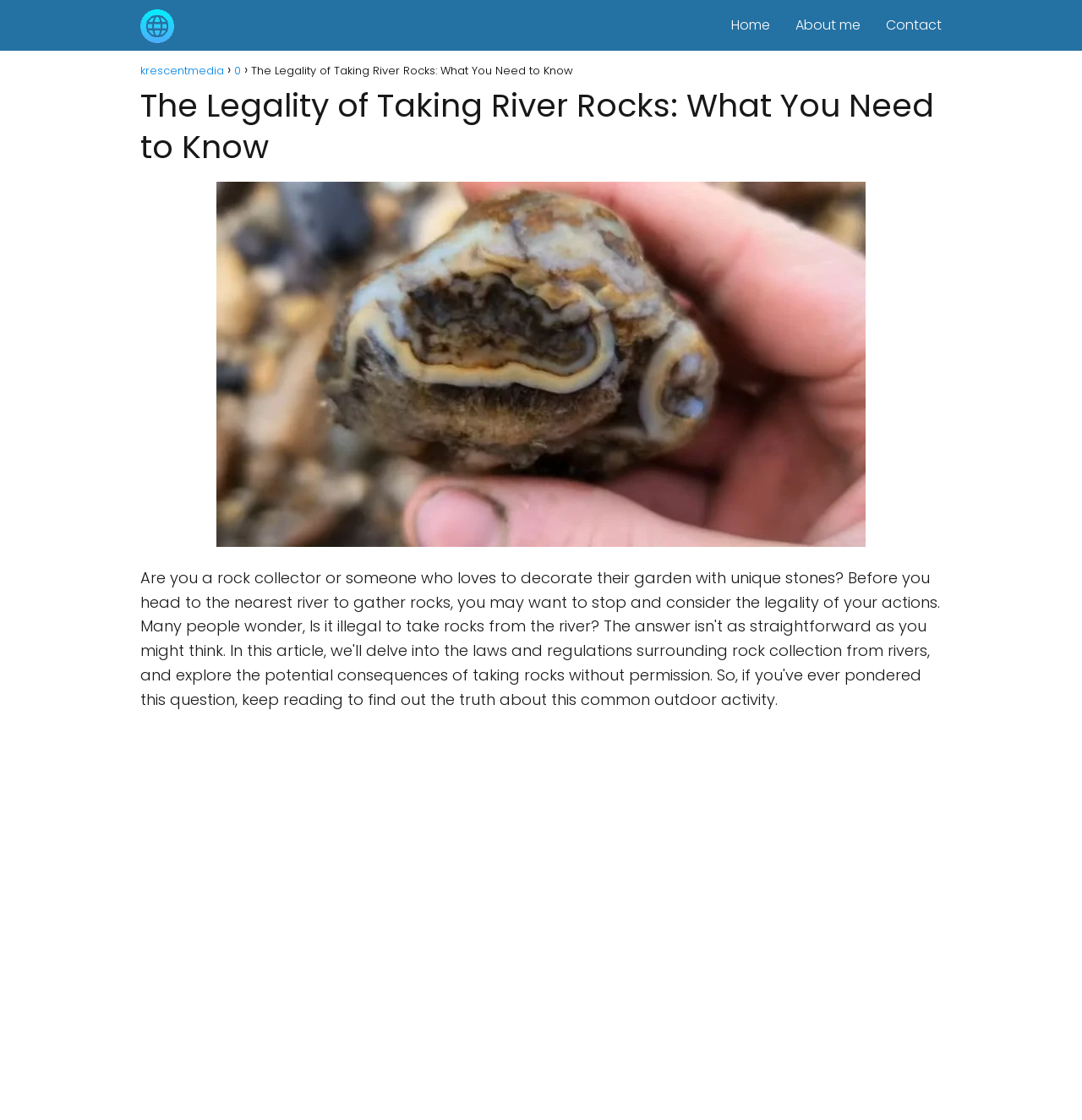Please determine and provide the text content of the webpage's heading.

The Legality of Taking River Rocks: What You Need to Know